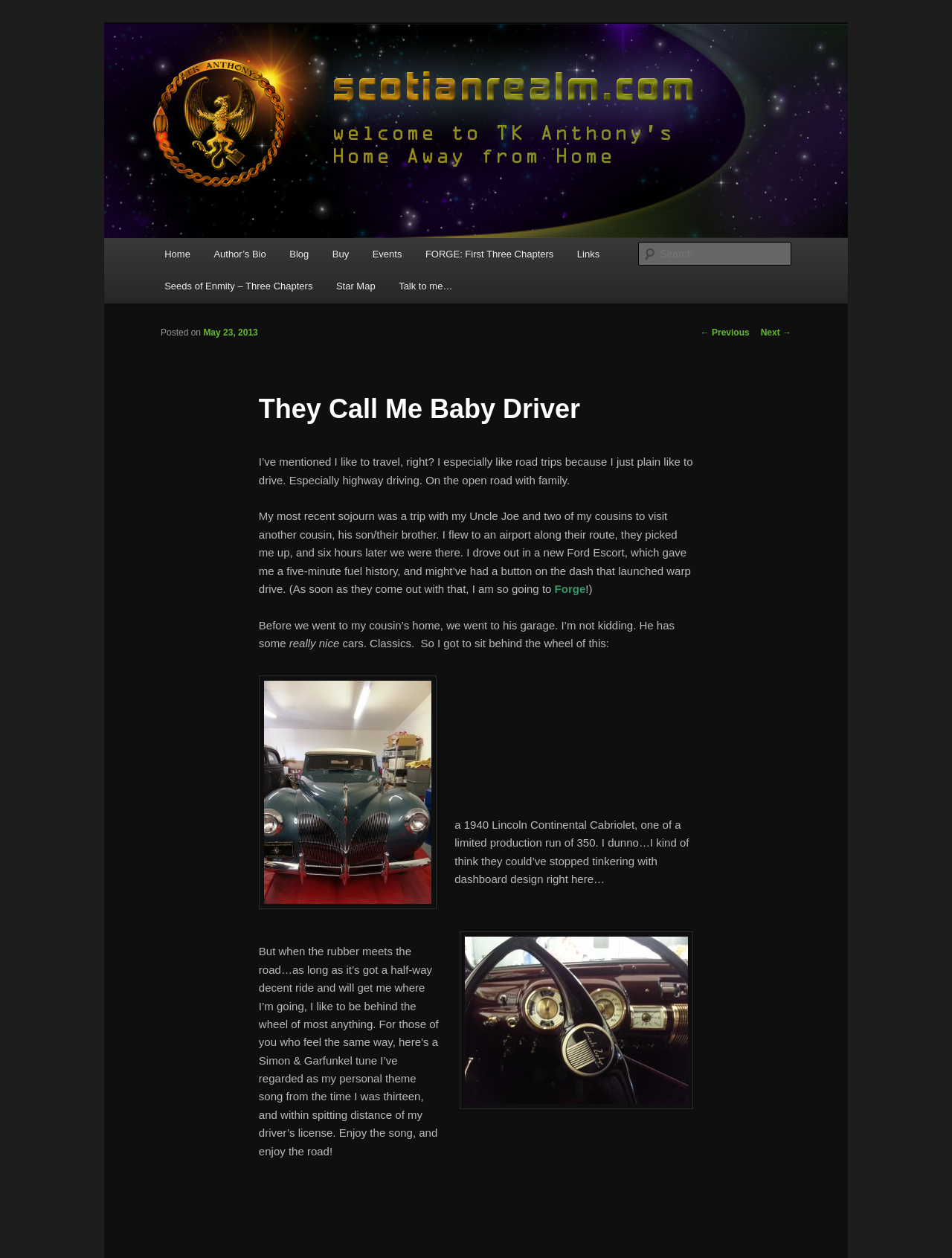Respond to the question below with a single word or phrase:
How many units of the 1940 Lincoln Continental Cabriolet were produced?

350